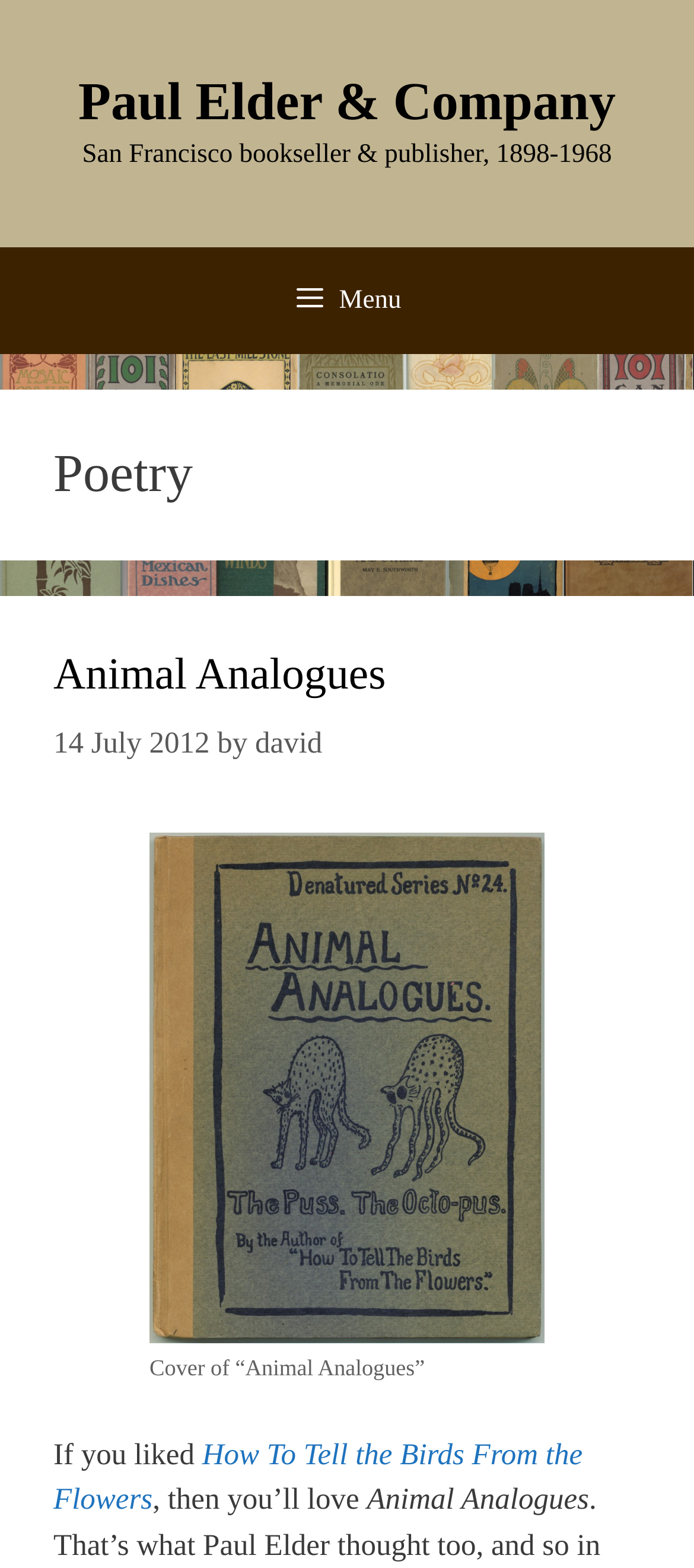Determine the bounding box coordinates of the UI element described below. Use the format (top-left x, top-left y, bottom-right x, bottom-right y) with floating point numbers between 0 and 1: parent_node: Cover of “Animal Analogues”

[0.215, 0.531, 0.785, 0.857]